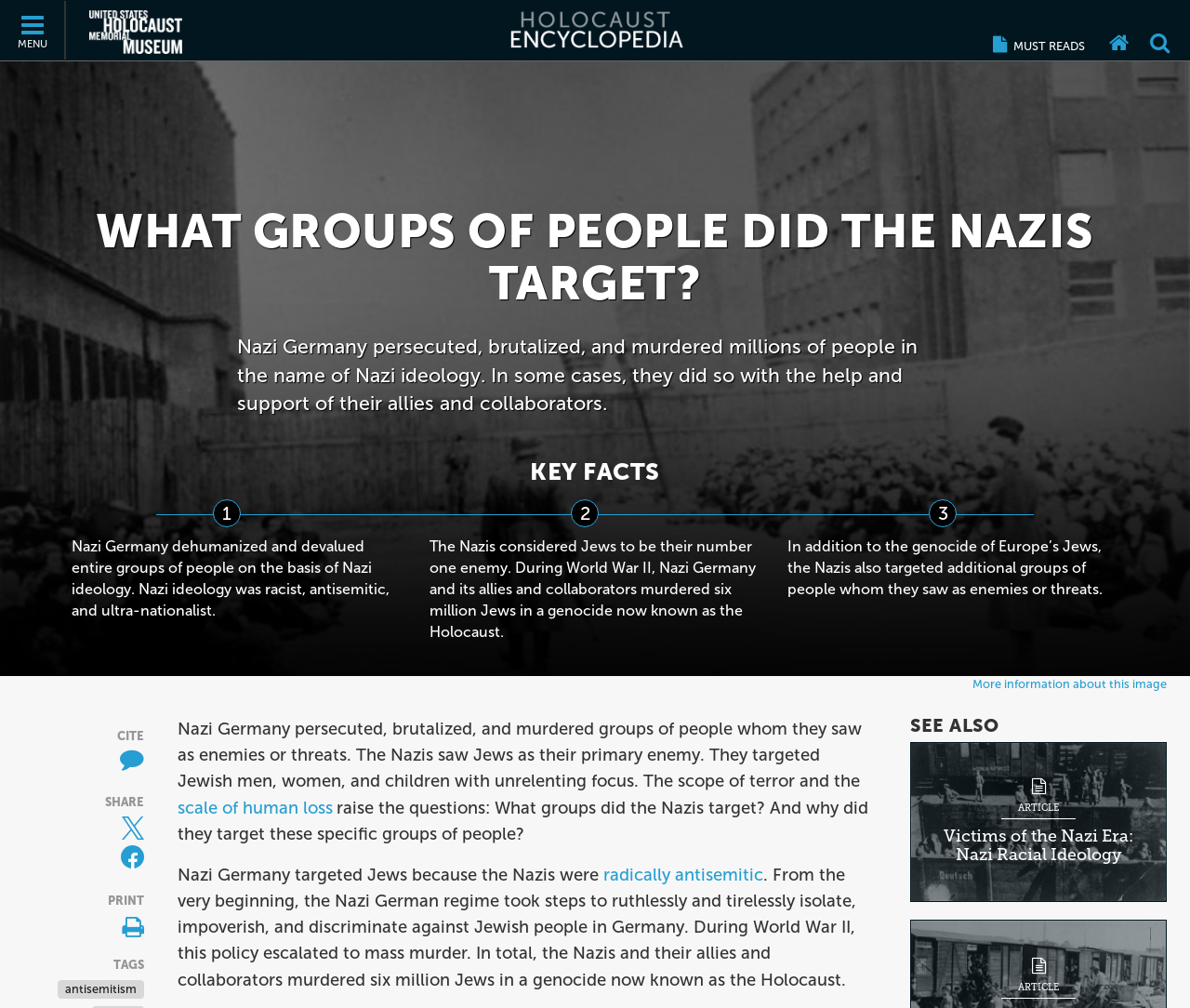Find the bounding box coordinates for the element that must be clicked to complete the instruction: "Learn more about Nazi Racial Ideology". The coordinates should be four float numbers between 0 and 1, indicated as [left, top, right, bottom].

[0.766, 0.737, 0.98, 0.894]